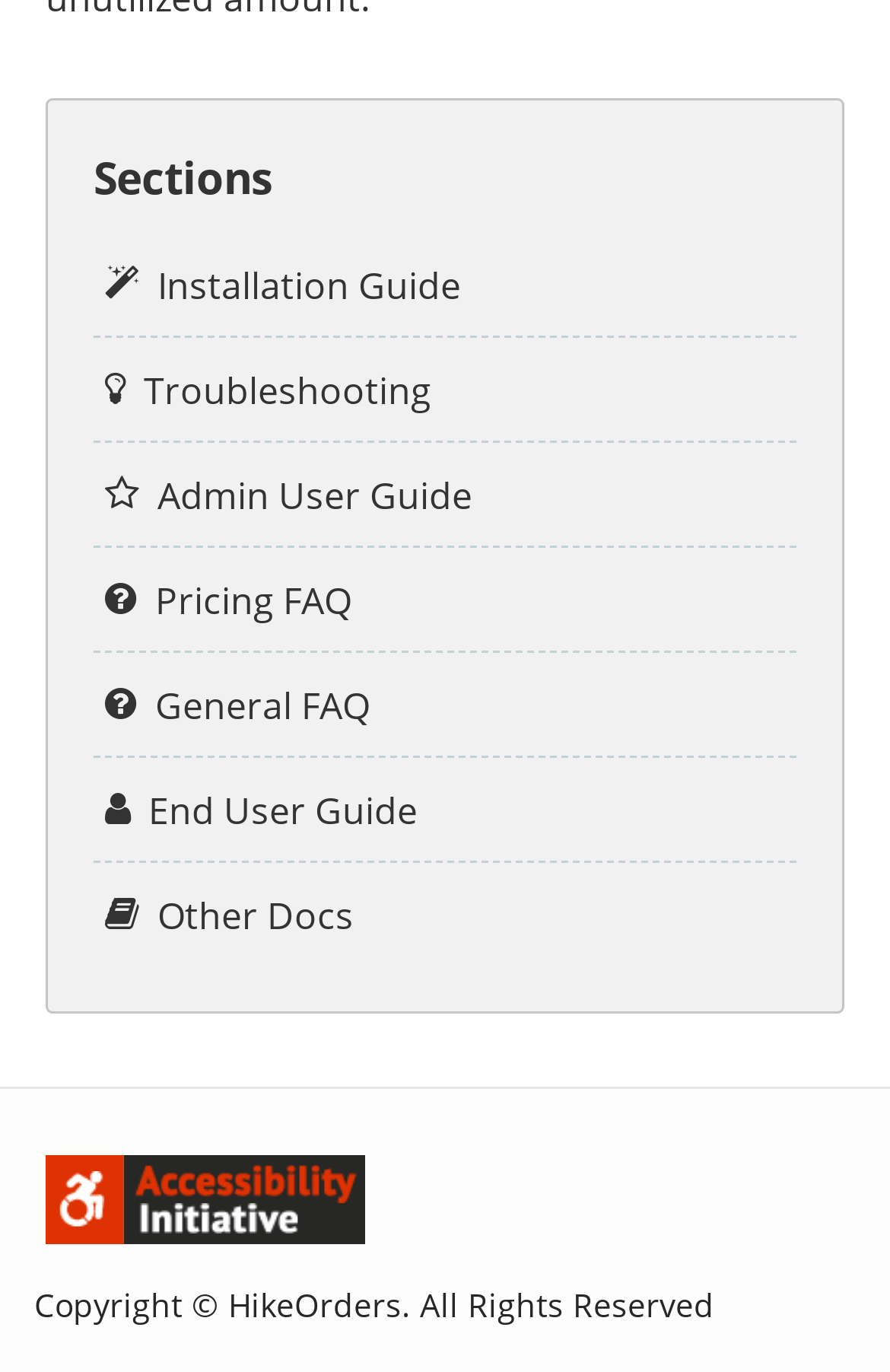Pinpoint the bounding box coordinates of the clickable element to carry out the following instruction: "Access Pricing FAQ."

[0.174, 0.416, 0.882, 0.457]